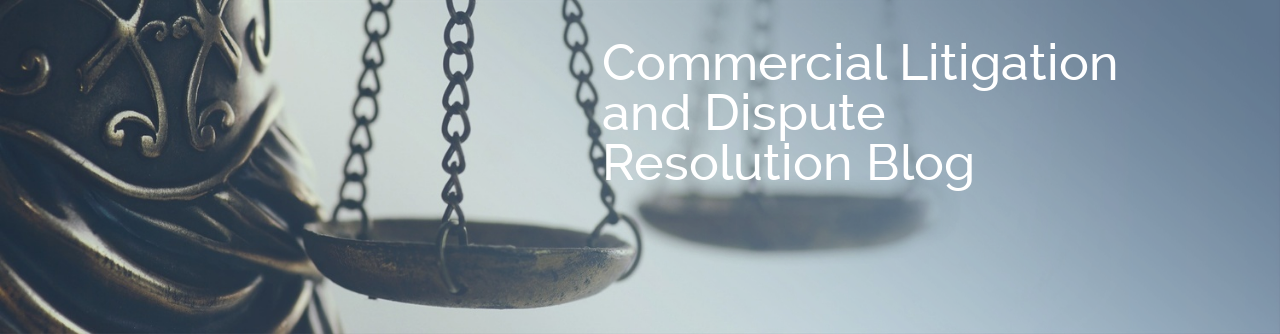Please provide a brief answer to the question using only one word or phrase: 
What is the background of the image?

A soft gradient